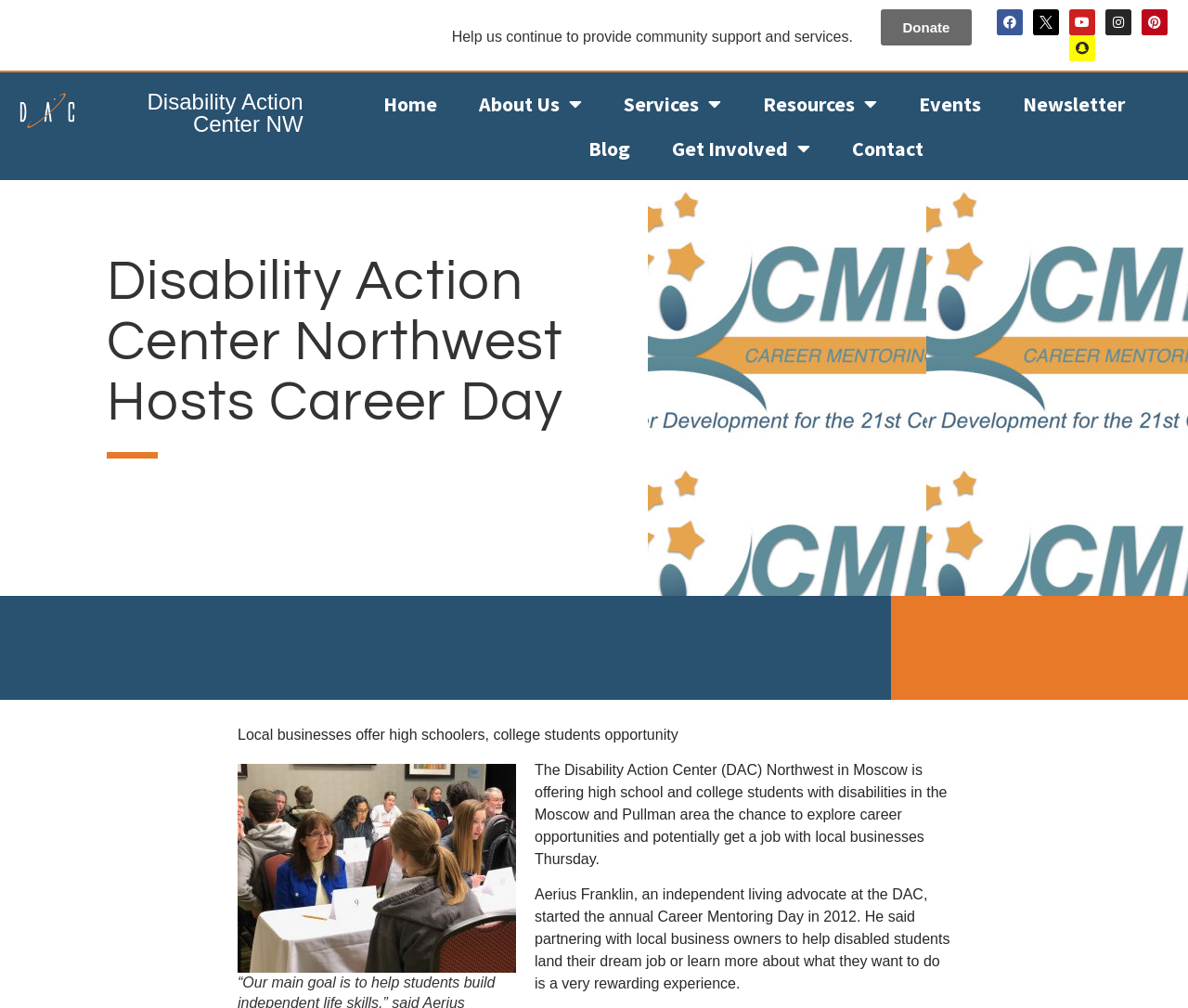Using the webpage screenshot and the element description Get Involved, determine the bounding box coordinates. Specify the coordinates in the format (top-left x, top-left y, bottom-right x, bottom-right y) with values ranging from 0 to 1.

[0.55, 0.125, 0.698, 0.169]